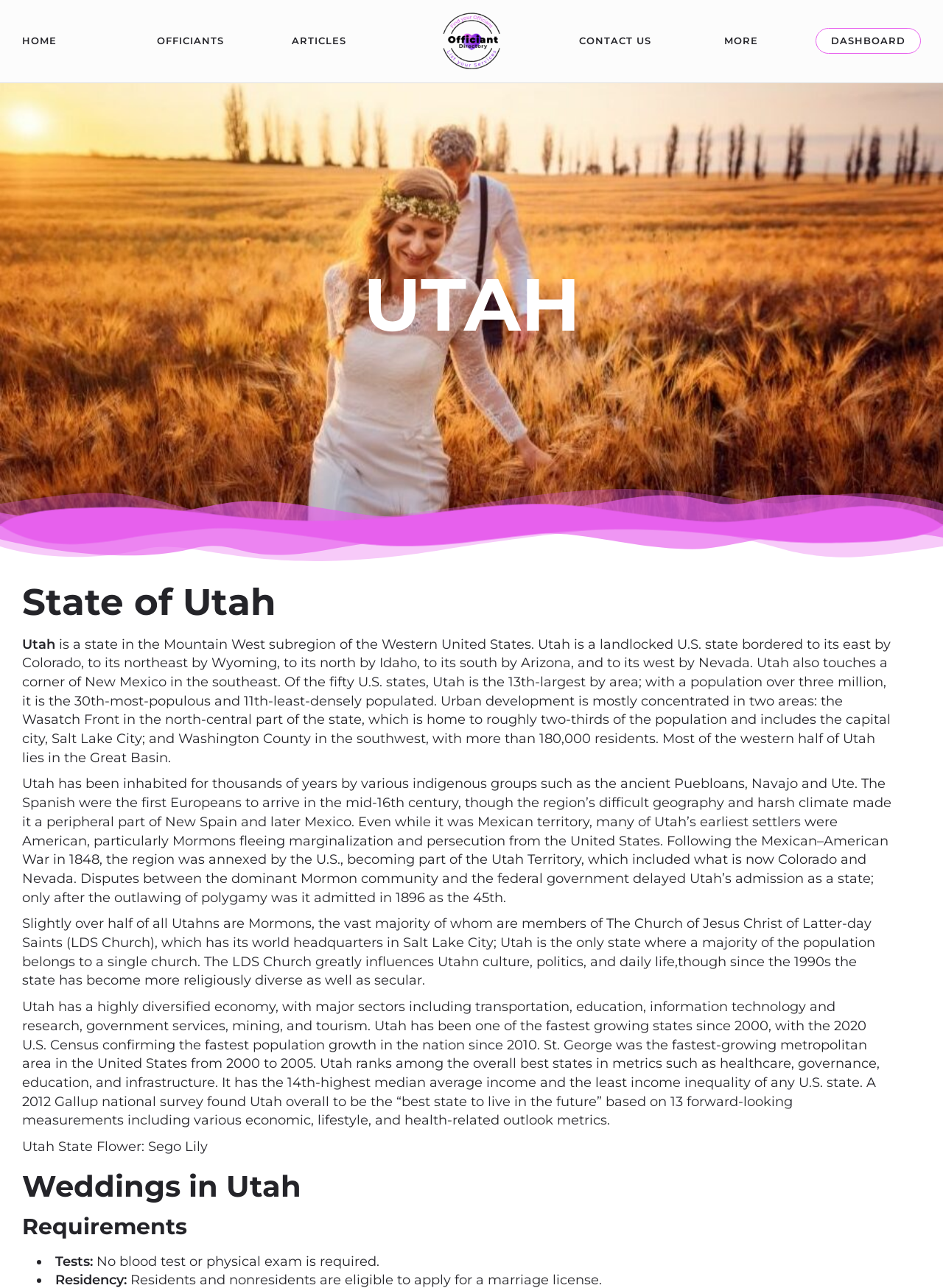What is the population rank of Utah?
Based on the image, answer the question with a single word or brief phrase.

30th